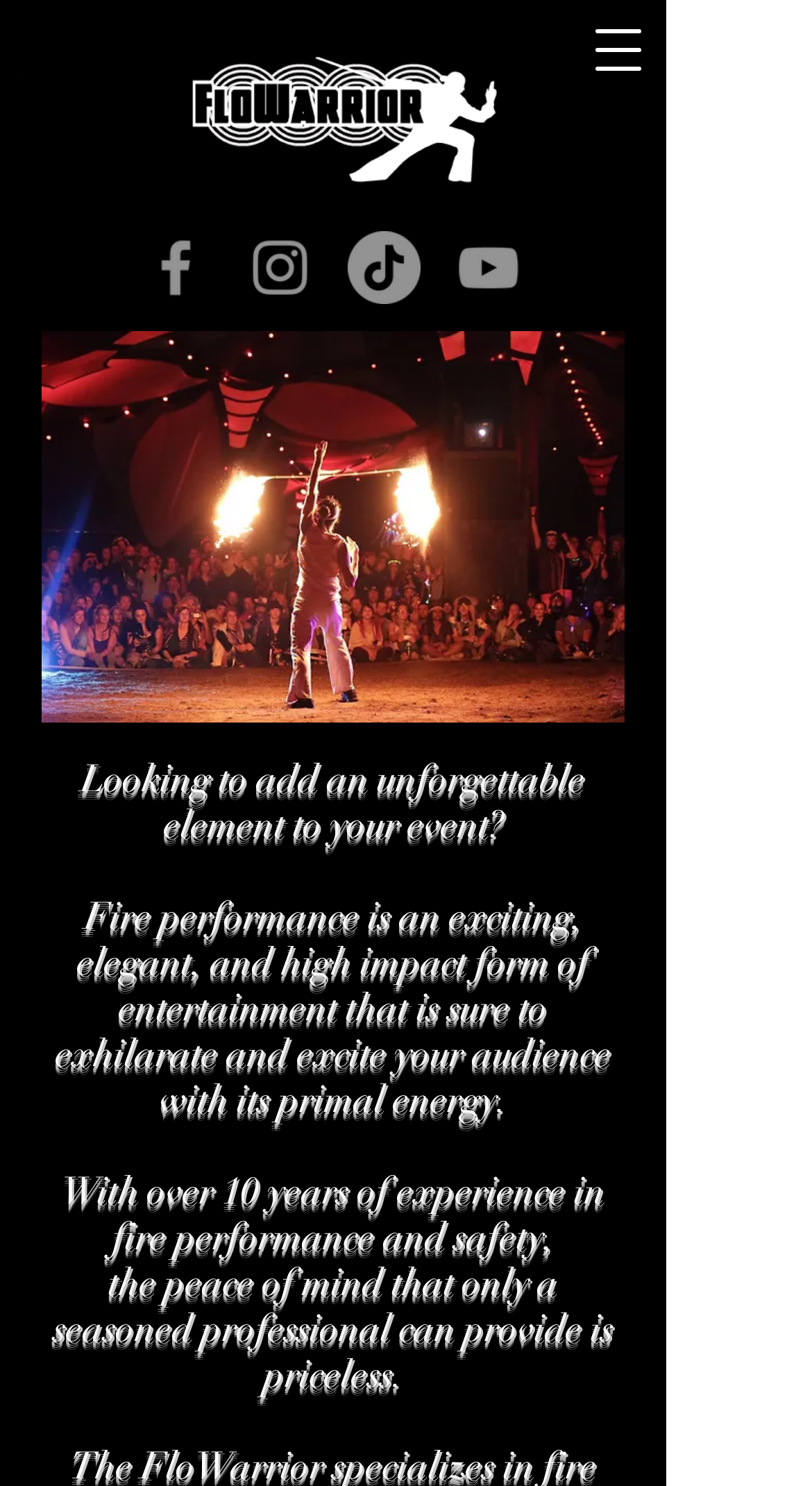How many social media links are available?
Please give a well-detailed answer to the question.

I counted the number of links in the social bar section, which includes Facebook, Instagram, TikTok, and YouTube, and found that there are 4 social media links available.